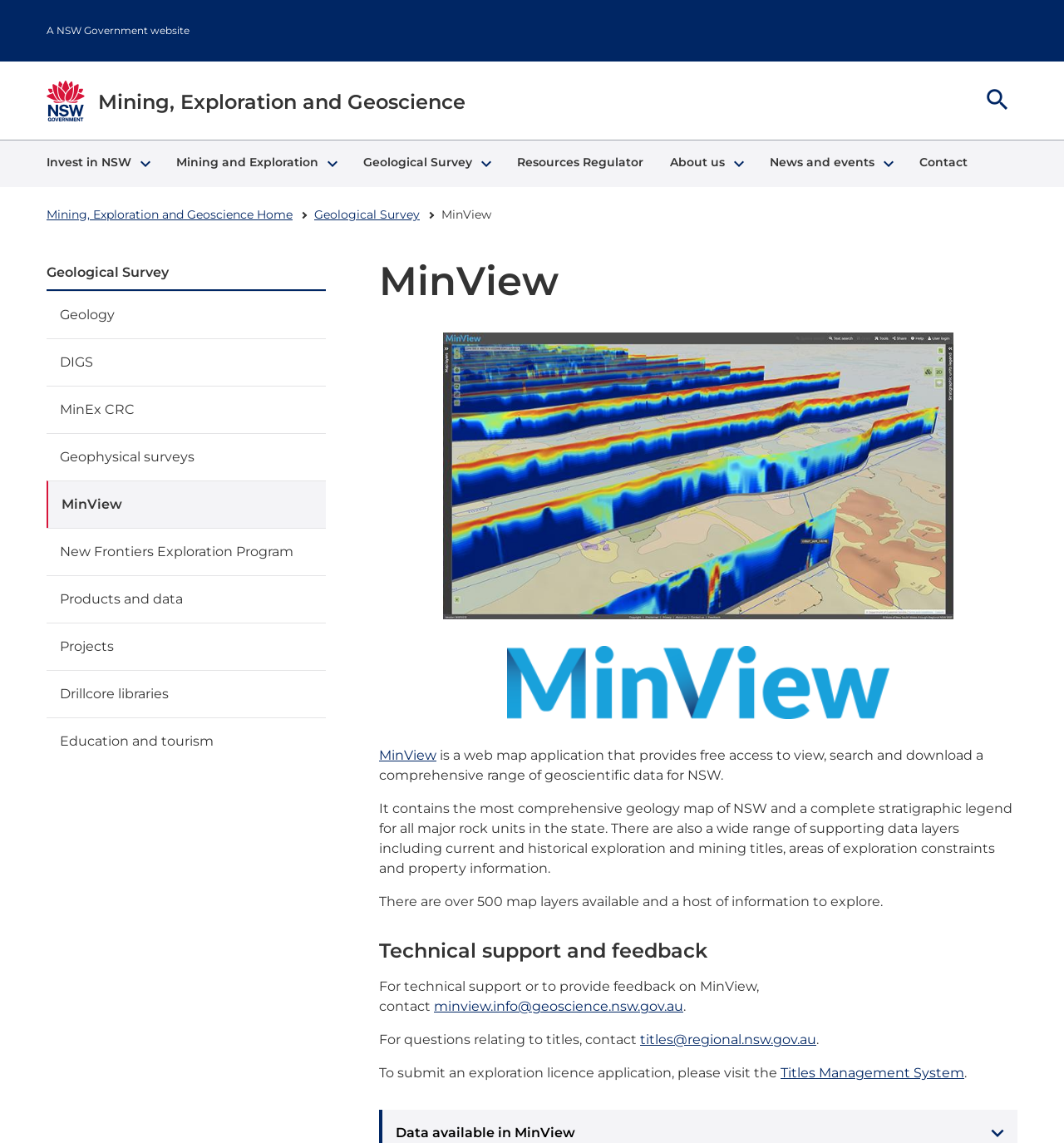Locate the UI element described as follows: "Titles Management System". Return the bounding box coordinates as four float numbers between 0 and 1 in the order [left, top, right, bottom].

[0.734, 0.932, 0.906, 0.946]